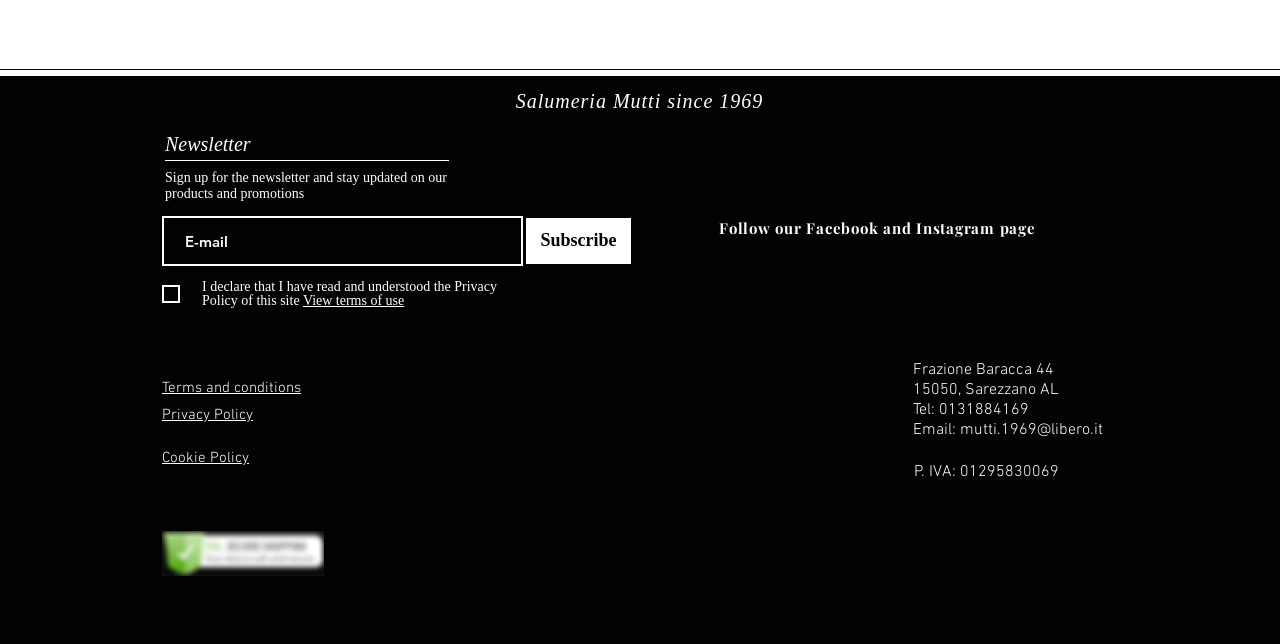Identify the bounding box coordinates of the specific part of the webpage to click to complete this instruction: "Follow Facebook page".

[0.699, 0.384, 0.718, 0.421]